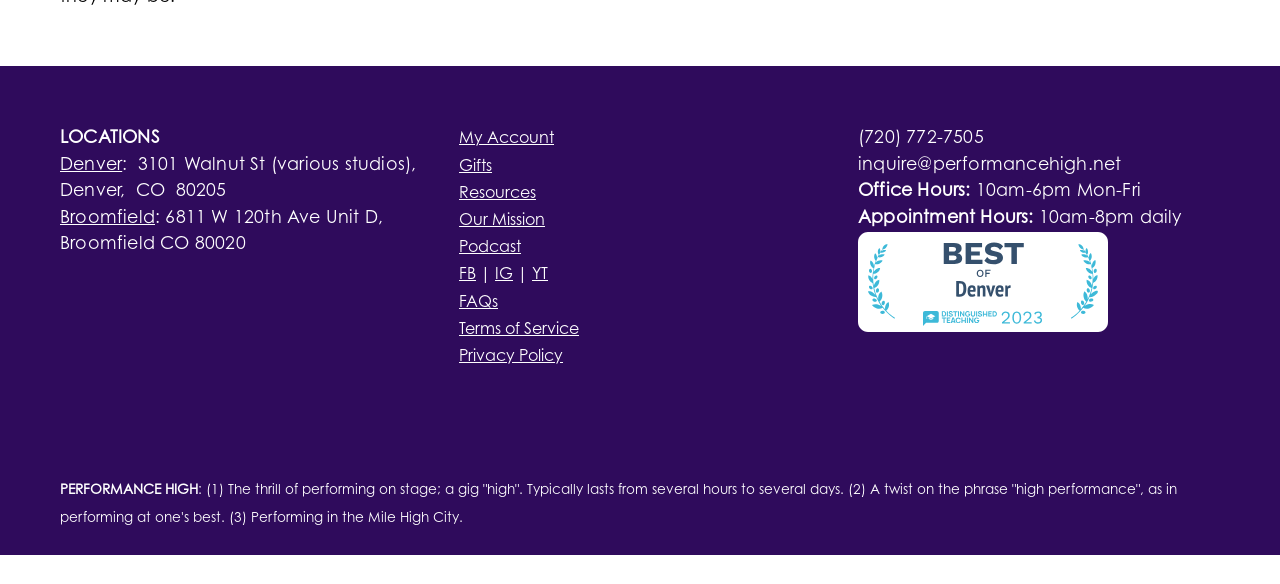Please identify the bounding box coordinates of the area I need to click to accomplish the following instruction: "Visit My Account page".

[0.359, 0.225, 0.433, 0.252]